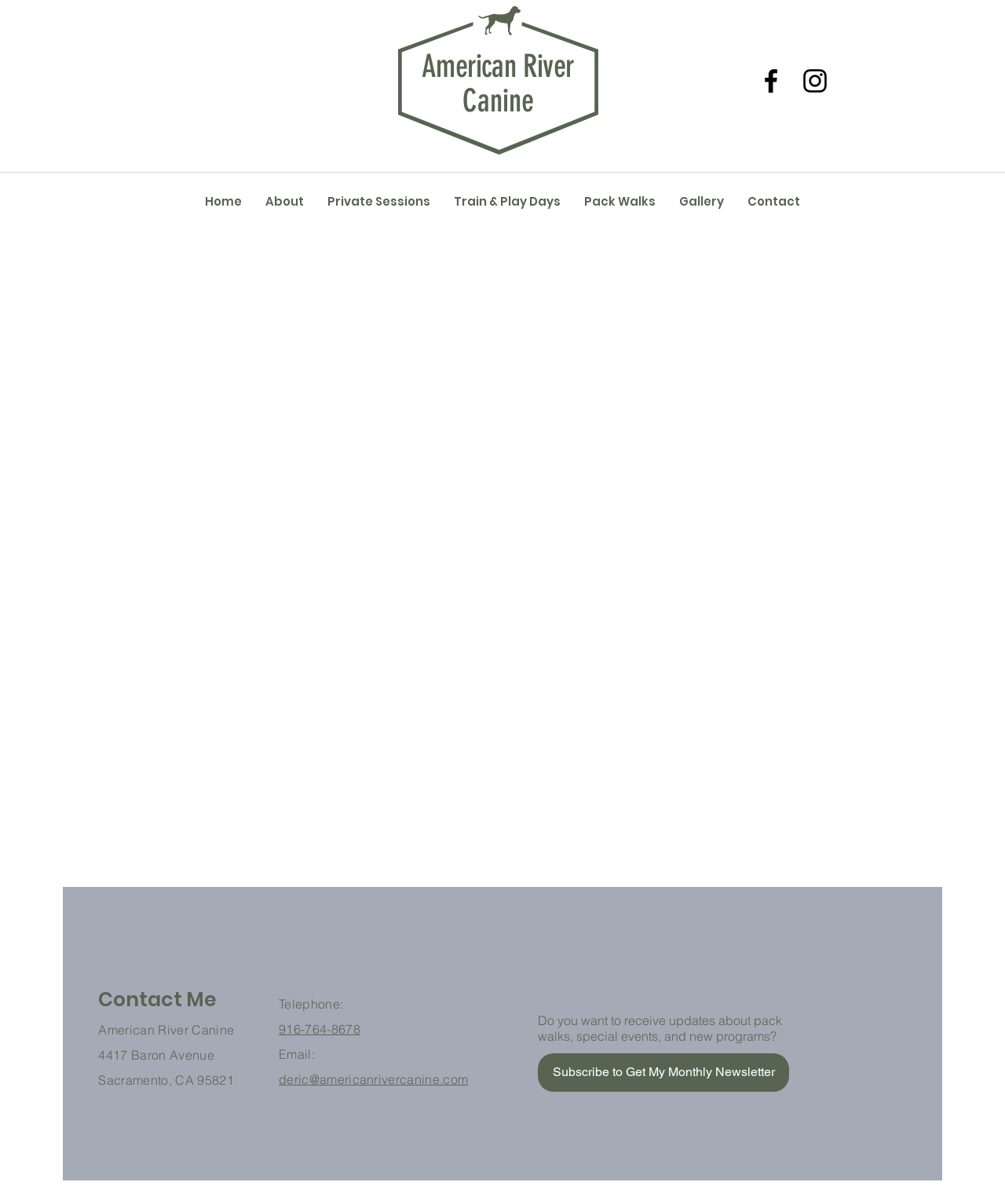What social media platforms are linked on the page?
Using the picture, provide a one-word or short phrase answer.

Facebook and Instagram